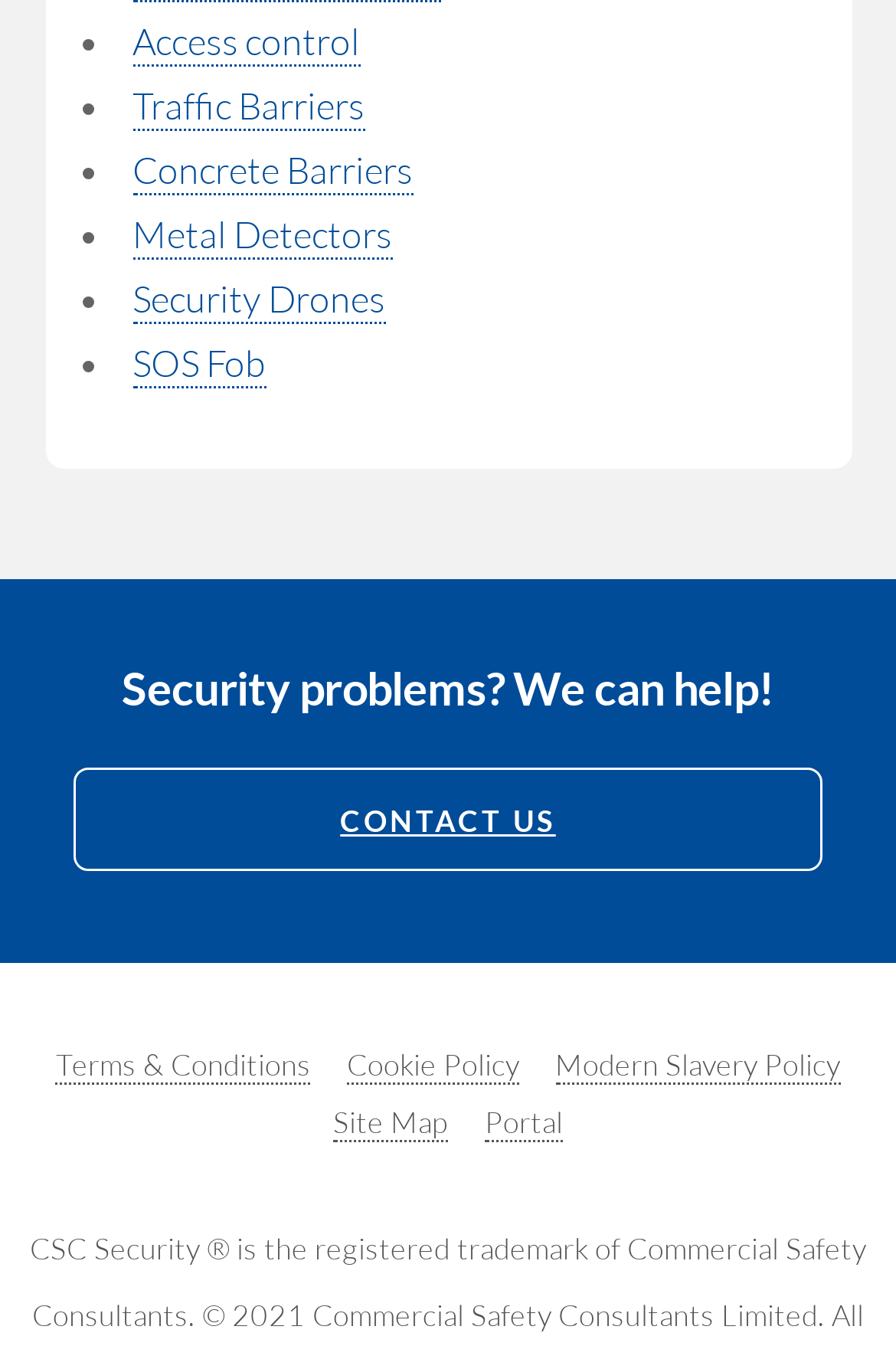How many links are there in the footer section?
Deliver a detailed and extensive answer to the question.

I looked at the links at the bottom of the page and counted them, which are 'CONTACT US', 'Terms & Conditions', 'Cookie Policy', 'Modern Slavery Policy', and 'Site Map', and they total 5.